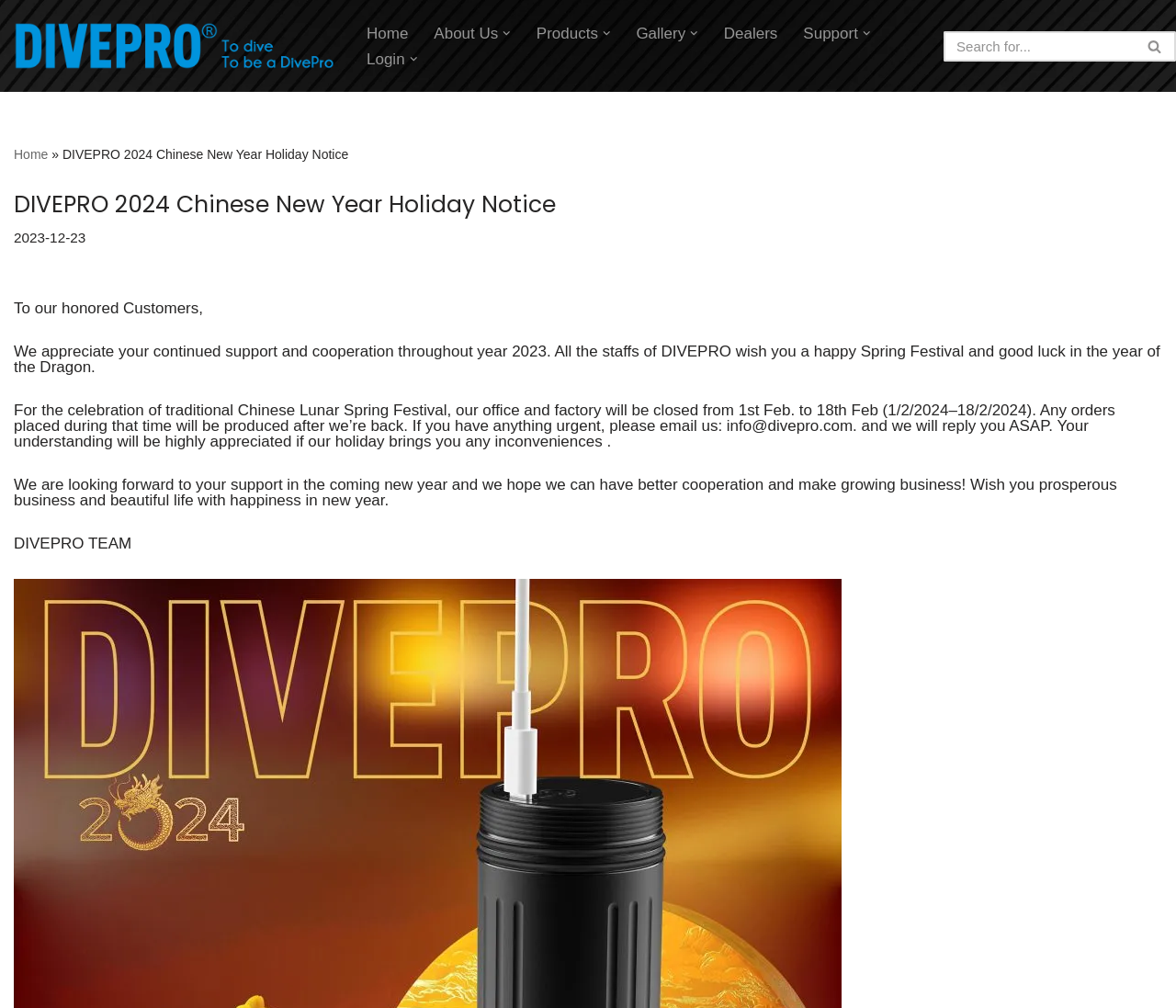Identify the bounding box coordinates for the region to click in order to carry out this instruction: "Go to the 'Gallery' page". Provide the coordinates using four float numbers between 0 and 1, formatted as [left, top, right, bottom].

[0.541, 0.02, 0.583, 0.046]